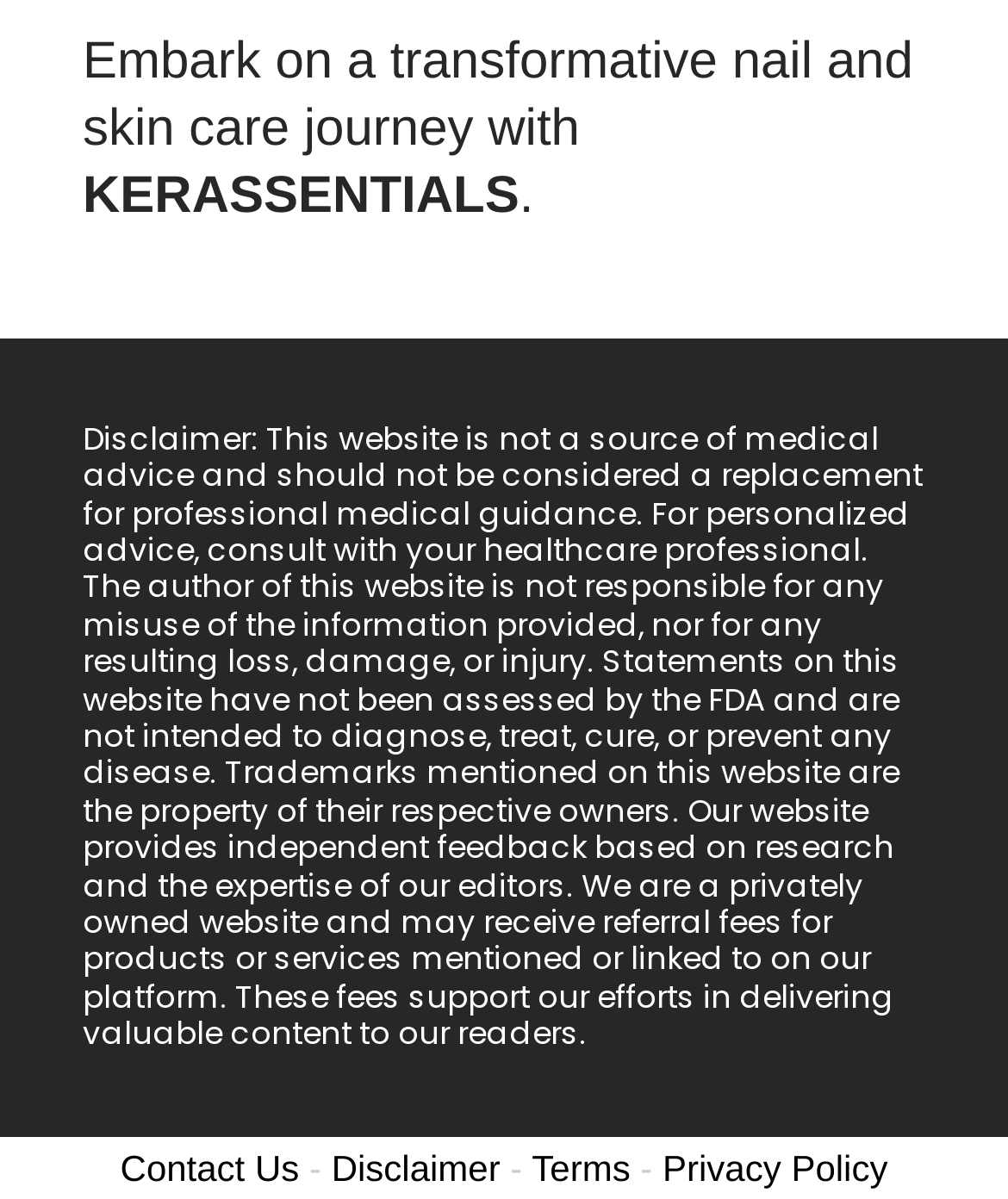What is the disclaimer about?
Using the image as a reference, deliver a detailed and thorough answer to the question.

The disclaimer is mentioned in the StaticText element with a long text, which states that the website is not a source of medical advice and should not be considered a replacement for professional medical guidance, and also mentions that statements on the website have not been assessed by the FDA.